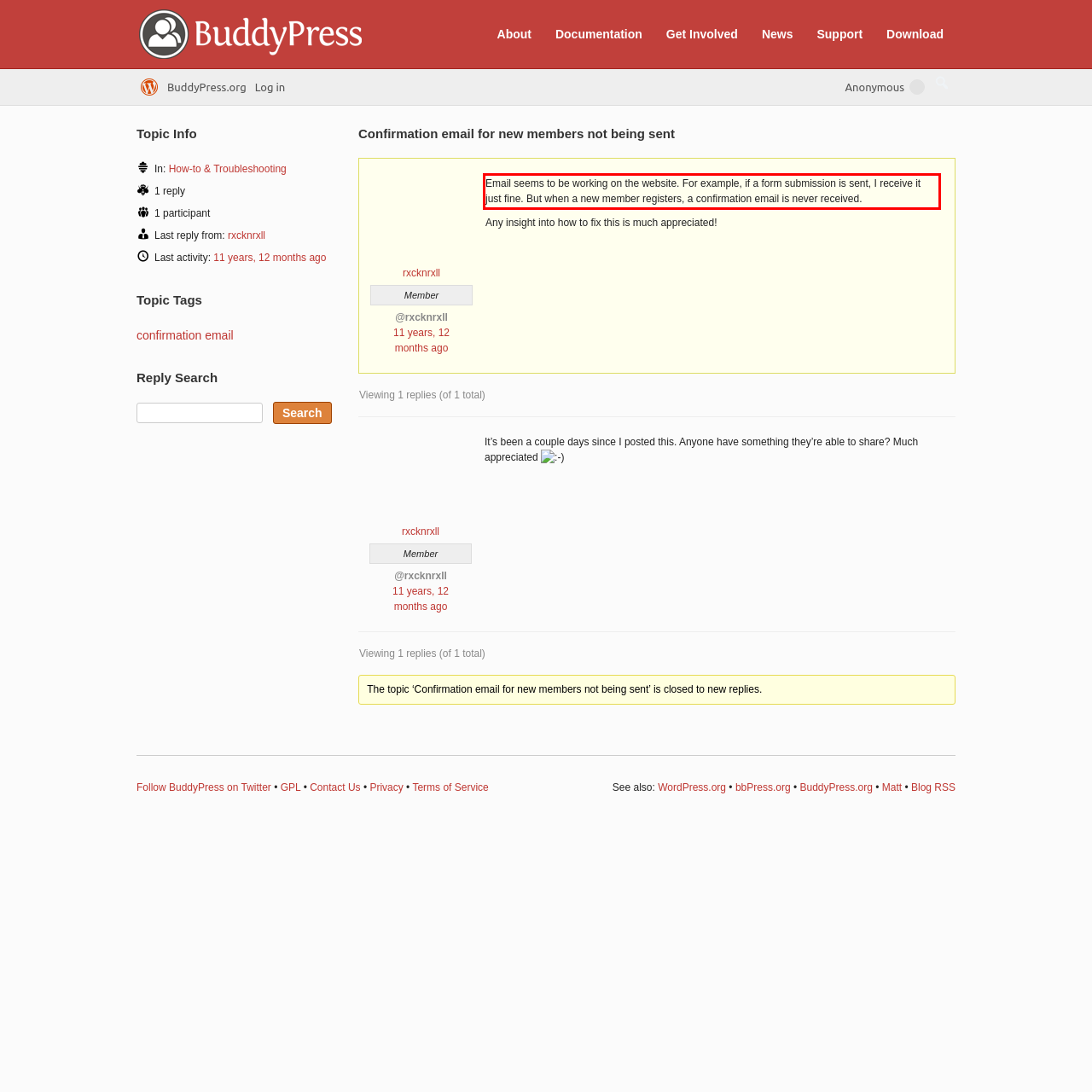The screenshot you have been given contains a UI element surrounded by a red rectangle. Use OCR to read and extract the text inside this red rectangle.

Email seems to be working on the website. For example, if a form submission is sent, I receive it just fine. But when a new member registers, a confirmation email is never received.